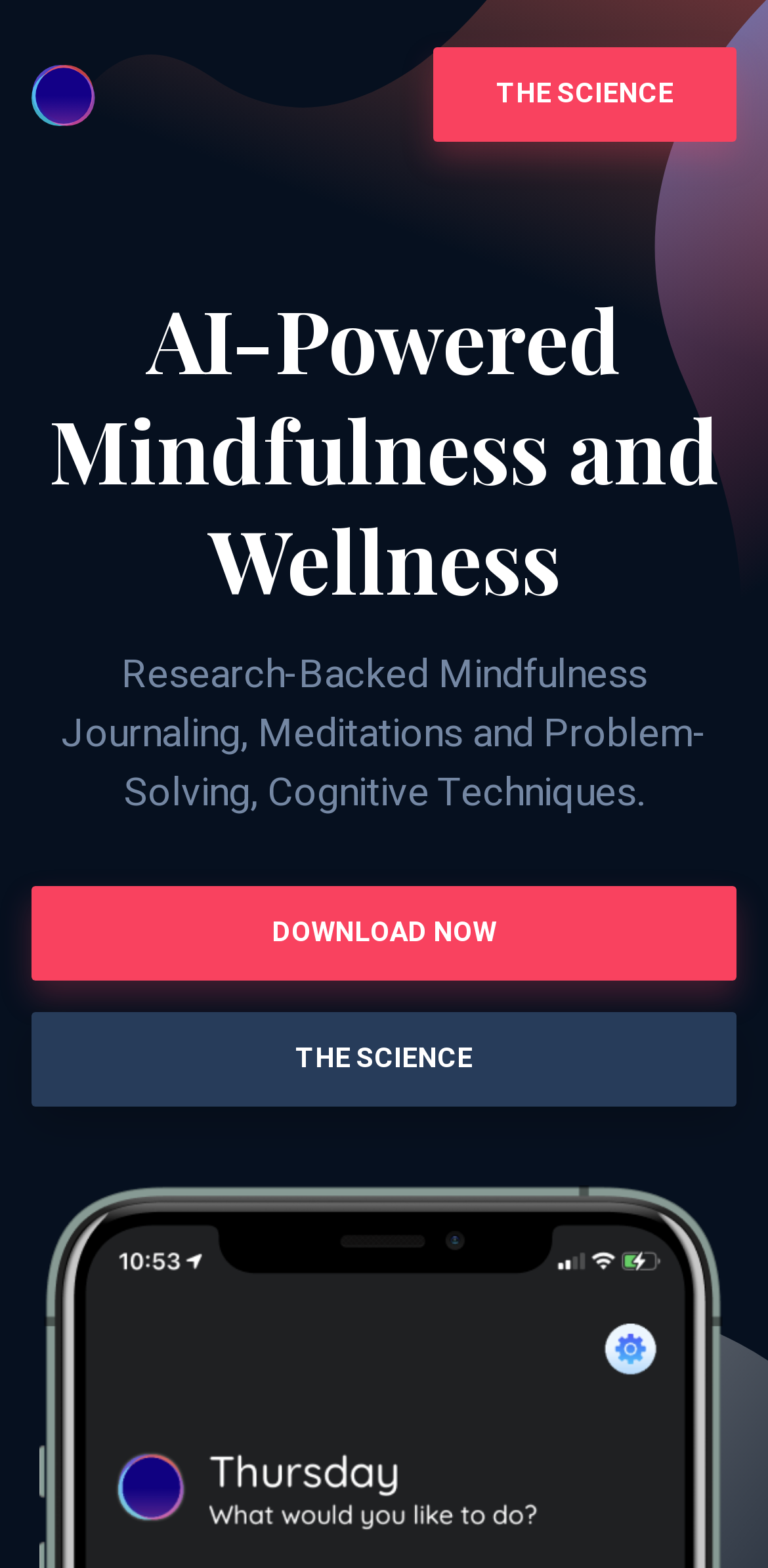Use one word or a short phrase to answer the question provided: 
What is the main topic of this website?

Mindfulness and Wellness